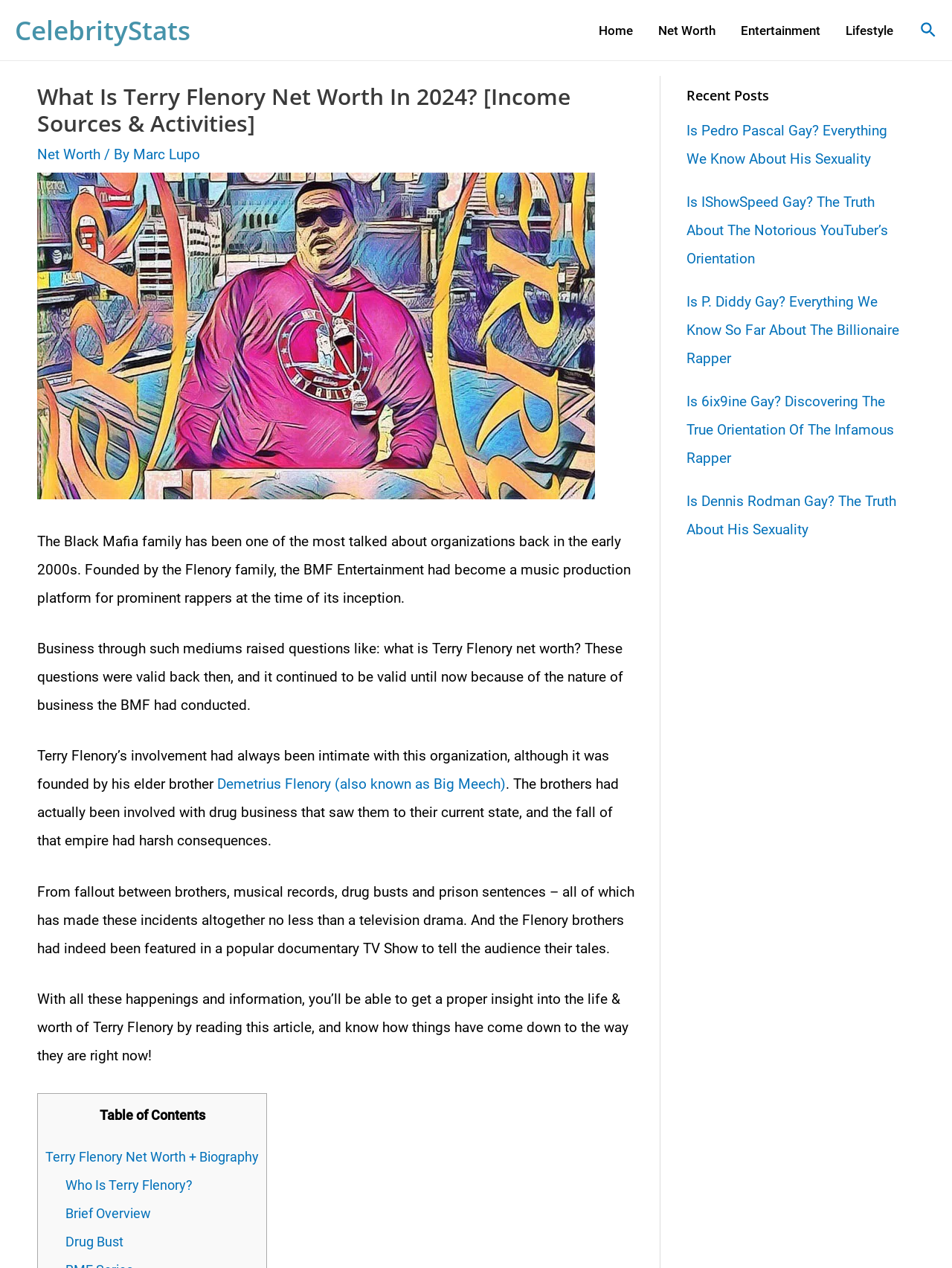Identify the headline of the webpage and generate its text content.

What Is Terry Flenory Net Worth In 2024? [Income Sources & Activities]